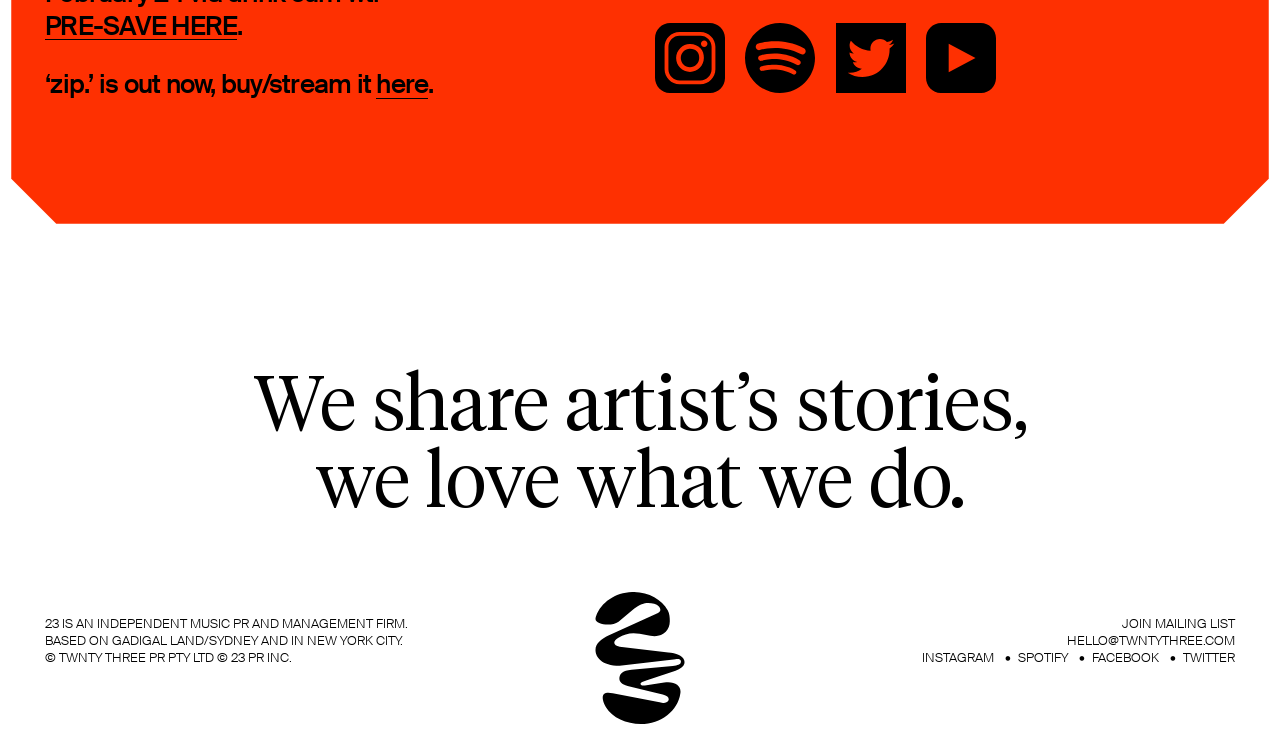Answer the question in one word or a short phrase:
How many social media links are in the footer?

4